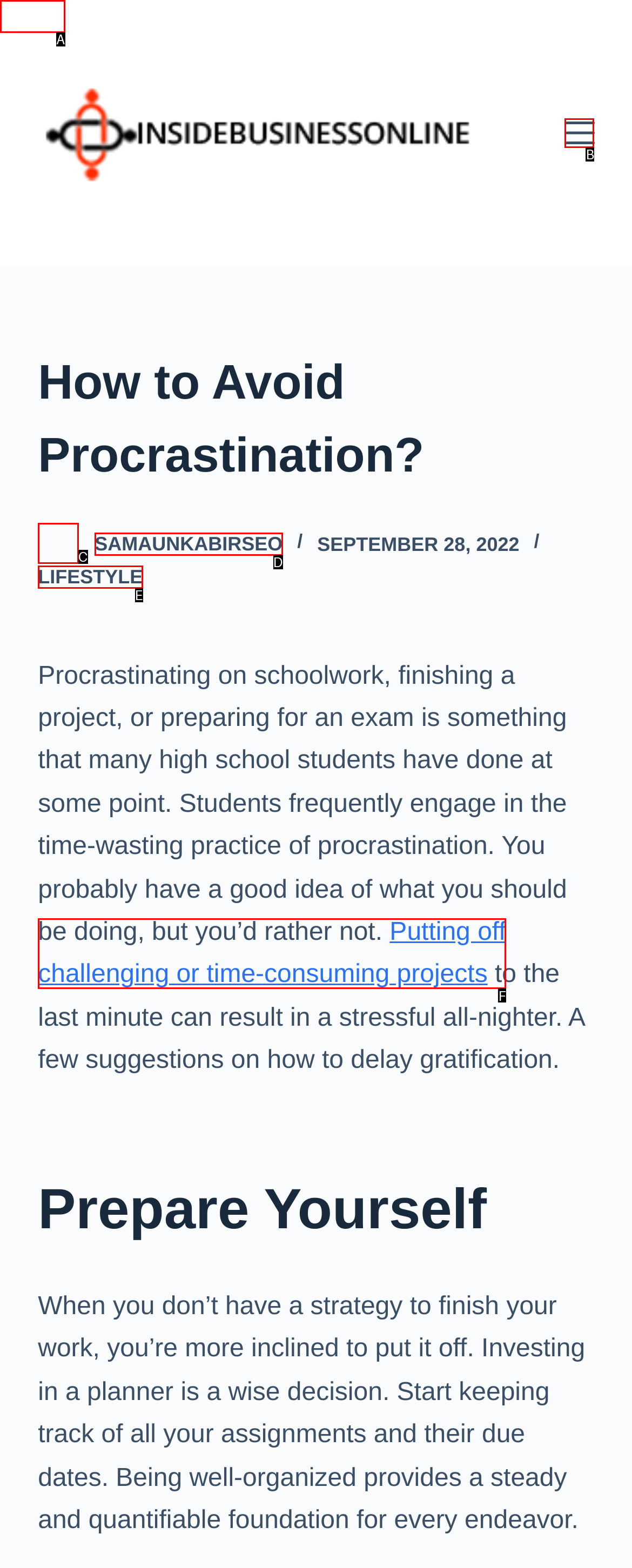Using the element description: Skip to content, select the HTML element that matches best. Answer with the letter of your choice.

A